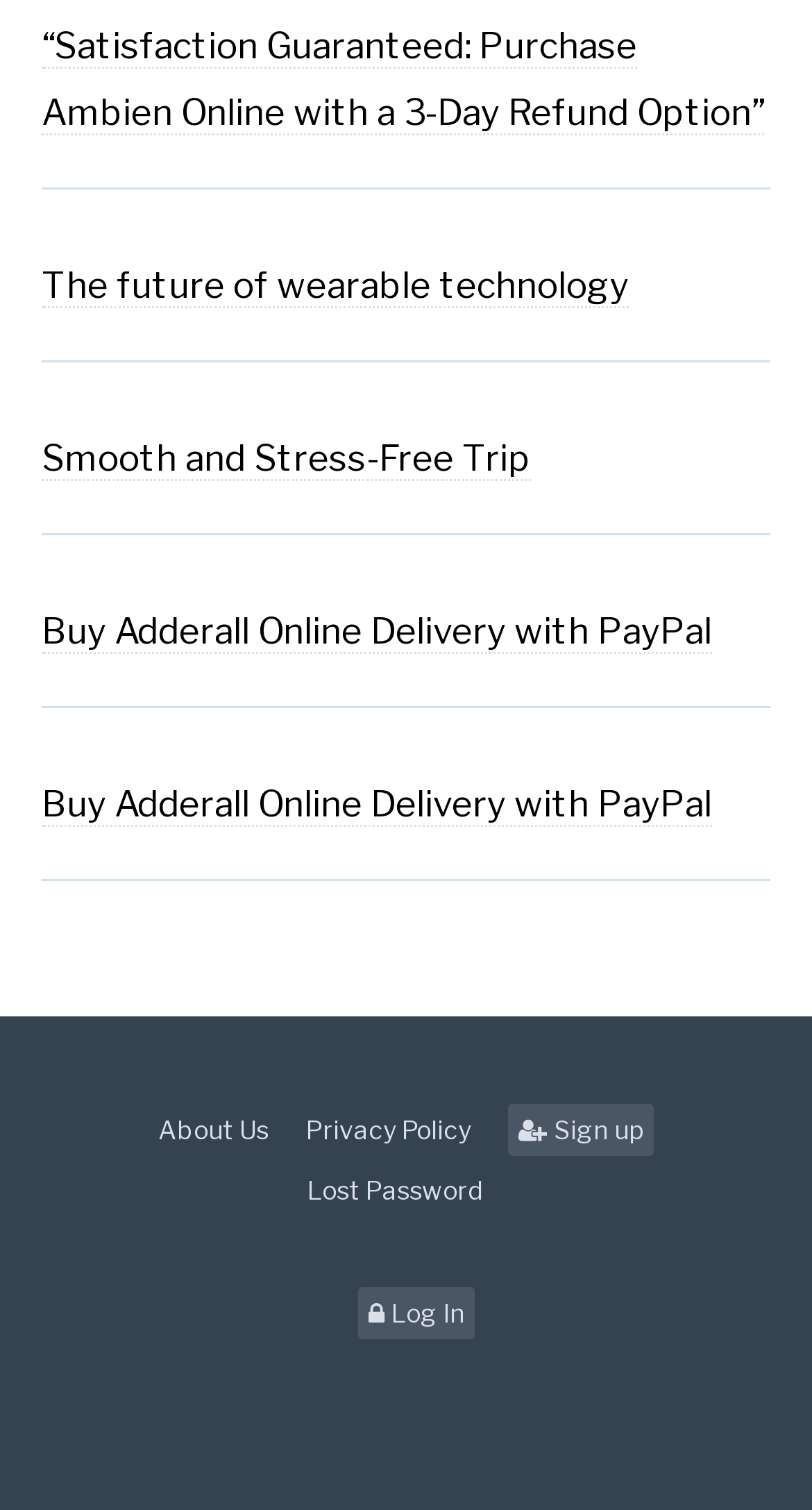Please specify the bounding box coordinates in the format (top-left x, top-left y, bottom-right x, bottom-right y), with values ranging from 0 to 1. Identify the bounding box for the UI component described as follows: Smooth and Stress-Free Trip

[0.051, 0.29, 0.654, 0.319]